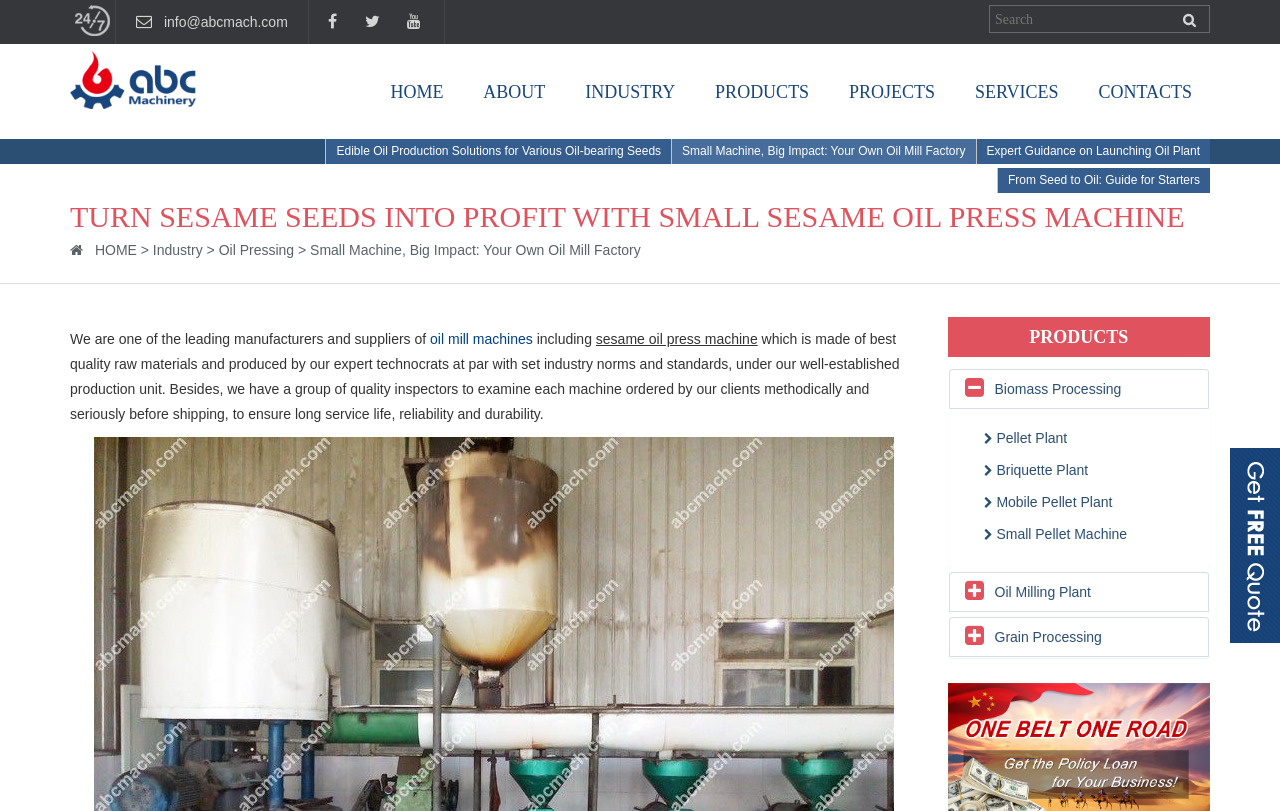Determine the bounding box coordinates of the clickable element to complete this instruction: "Contact via email". Provide the coordinates in the format of four float numbers between 0 and 1, [left, top, right, bottom].

None